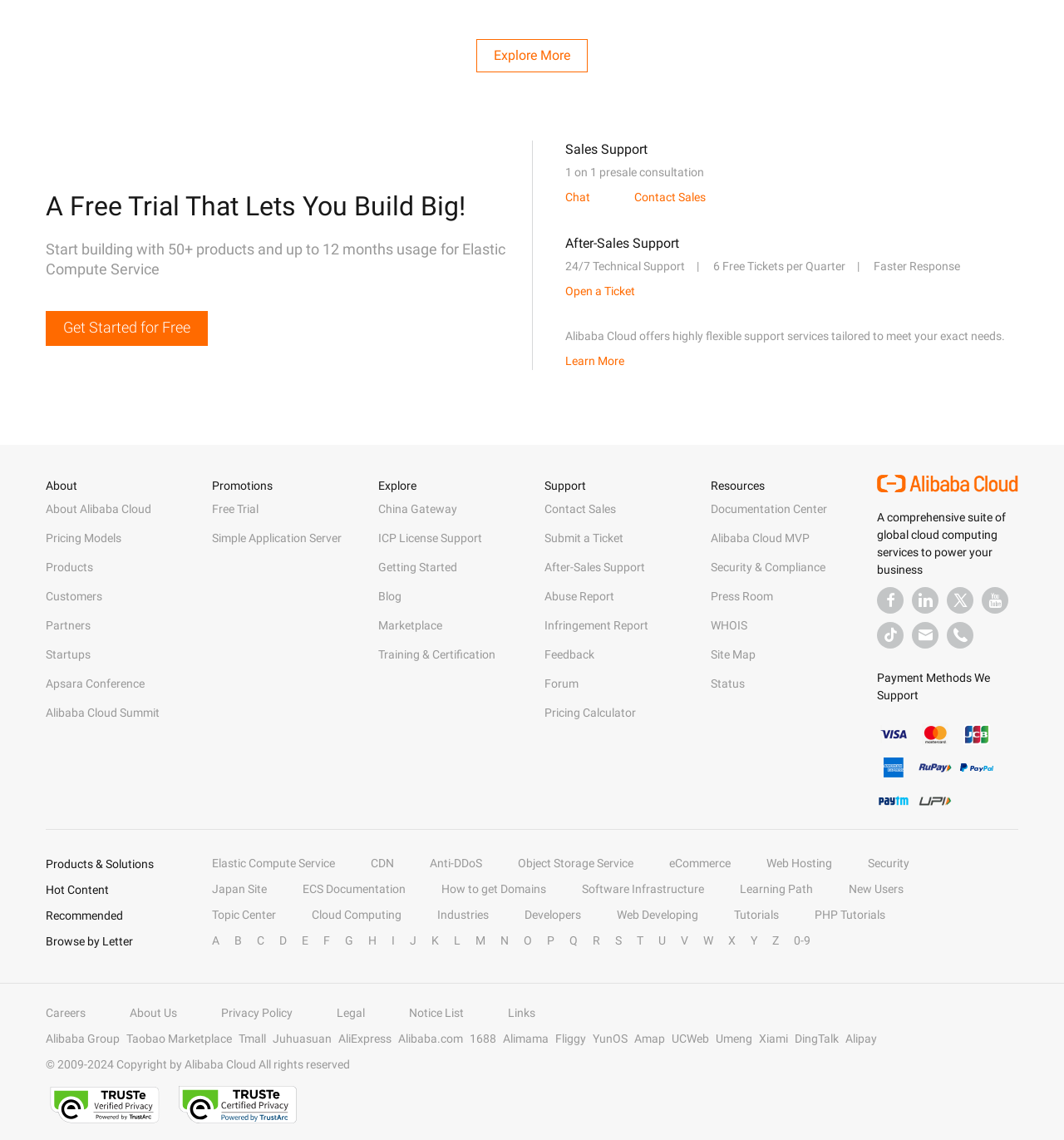Identify and provide the bounding box for the element described by: "title="YouTube"".

[0.923, 0.515, 0.948, 0.538]